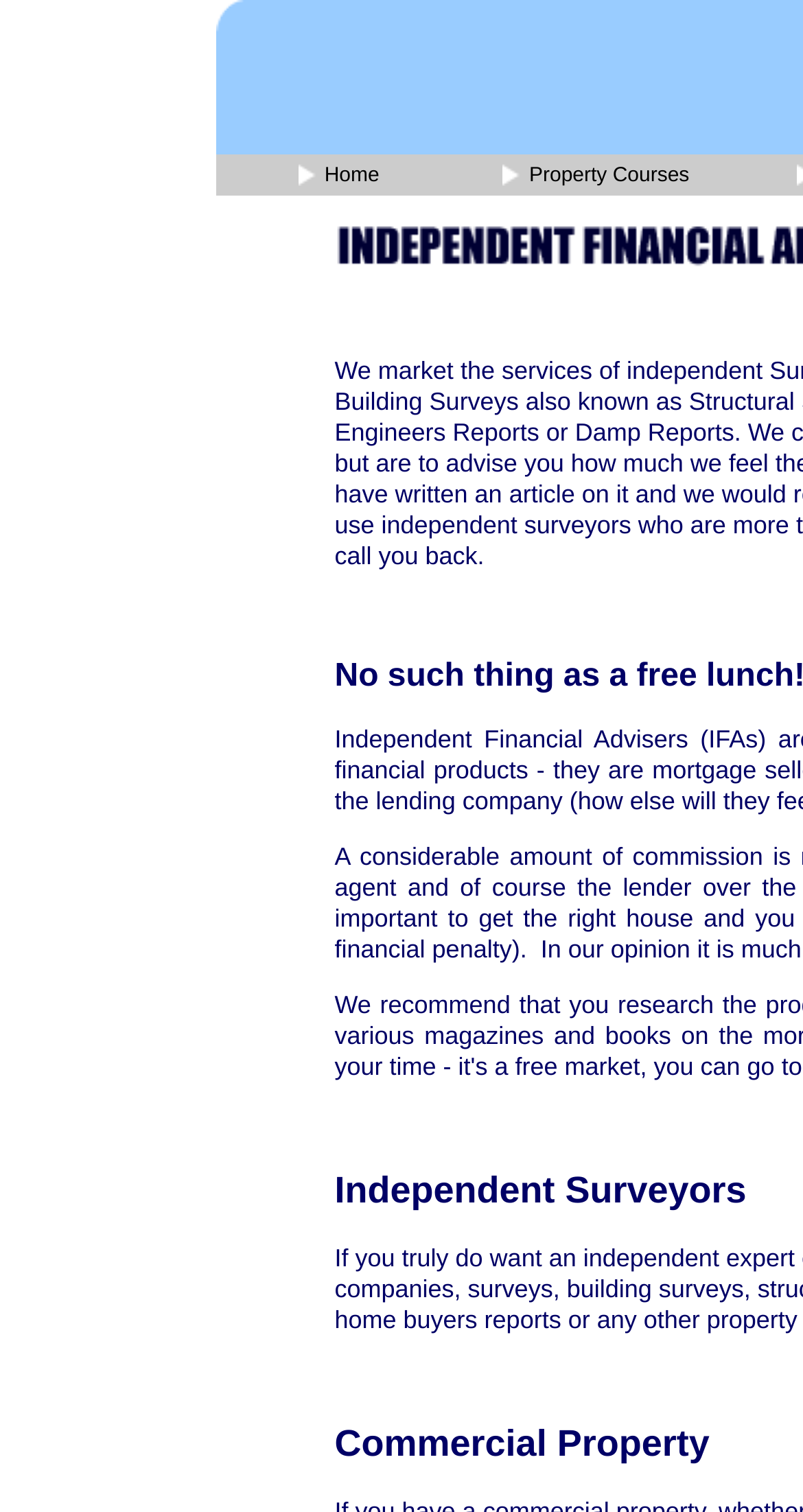Bounding box coordinates are specified in the format (top-left x, top-left y, bottom-right x, bottom-right y). All values are floating point numbers bounded between 0 and 1. Please provide the bounding box coordinate of the region this sentence describes: Property Courses

[0.621, 0.106, 0.864, 0.129]